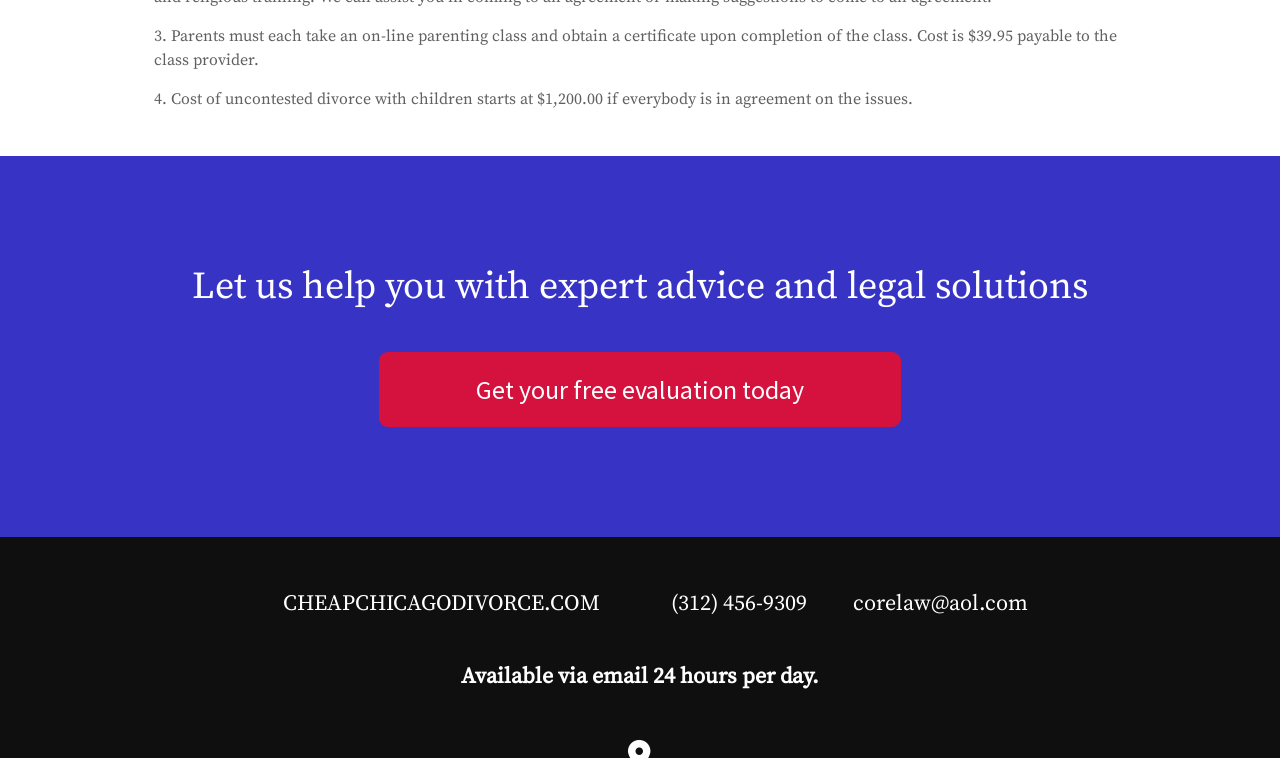Predict the bounding box of the UI element based on this description: "Get your free evaluation today".

[0.296, 0.465, 0.704, 0.564]